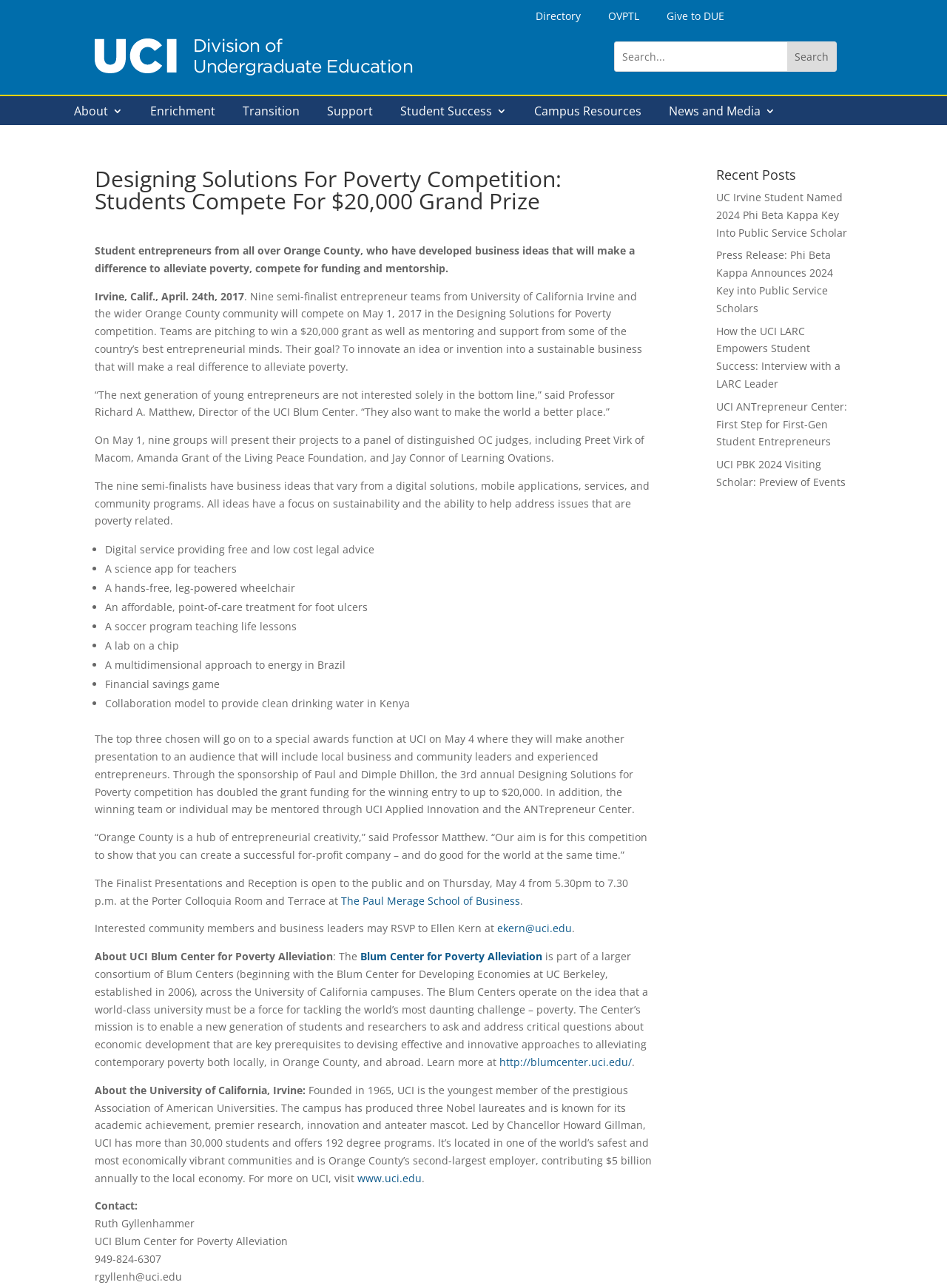Examine the image carefully and respond to the question with a detailed answer: 
What is the name of the center that operates on the idea that a world-class university must be a force for tackling the world’s most daunting challenge – poverty?

The answer can be found in the paragraph that describes the Blum Center for Poverty Alleviation, which states 'The Blum Centers operate on the idea that a world-class university must be a force for tackling the world’s most daunting challenge – poverty'.